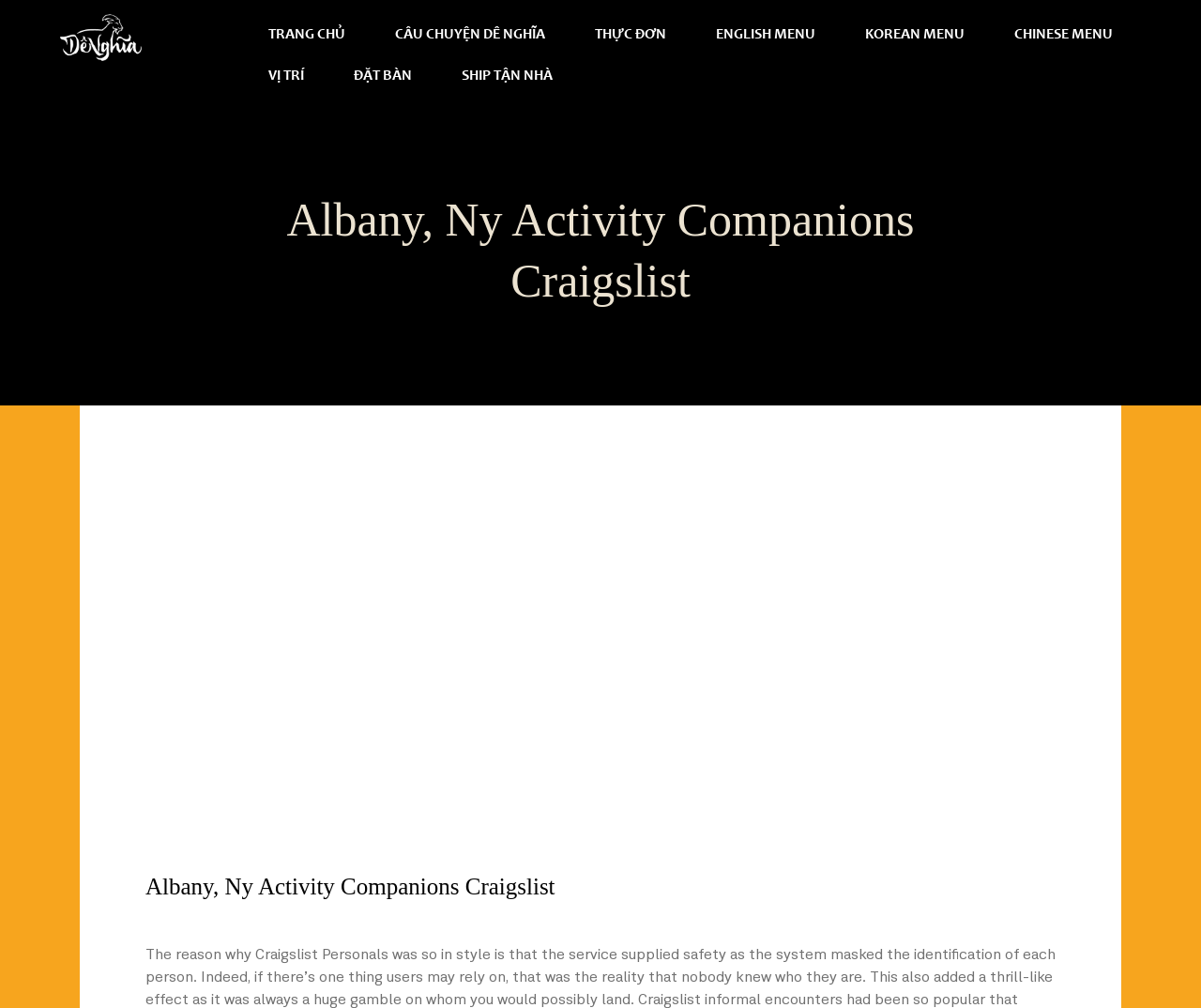Identify the bounding box coordinates for the element you need to click to achieve the following task: "check vị trí". The coordinates must be four float values ranging from 0 to 1, formatted as [left, top, right, bottom].

[0.223, 0.064, 0.253, 0.087]